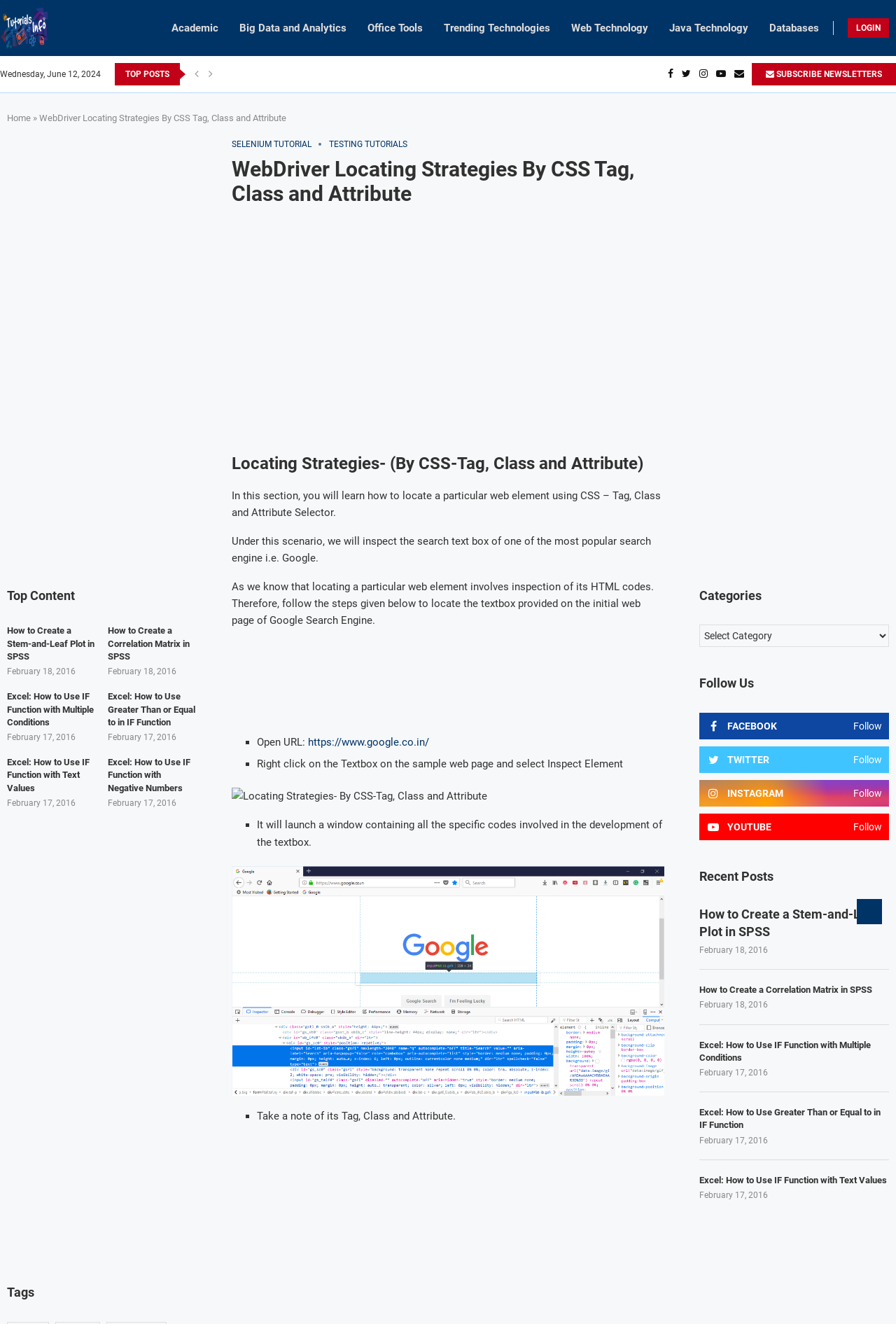What is the category of the post 'How to Create a Stem-and-Leaf Plot in SPSS'?
Please provide a full and detailed response to the question.

The post 'How to Create a Stem-and-Leaf Plot in SPSS' is categorized under Recent Posts, which is a section on the right side of the webpage.